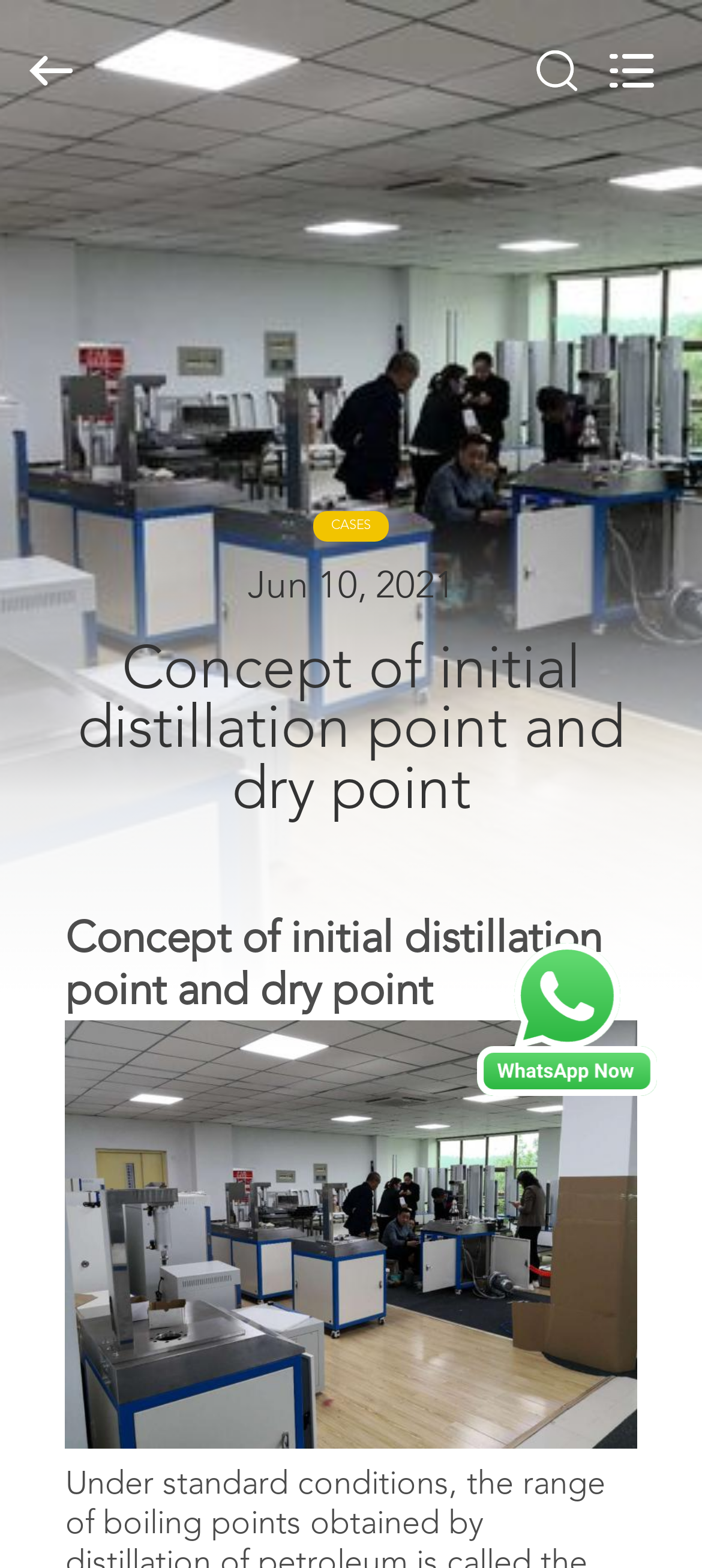Specify the bounding box coordinates of the area to click in order to execute this command: 'Search what you want'. The coordinates should consist of four float numbers ranging from 0 to 1, and should be formatted as [left, top, right, bottom].

[0.0, 0.0, 0.88, 0.09]